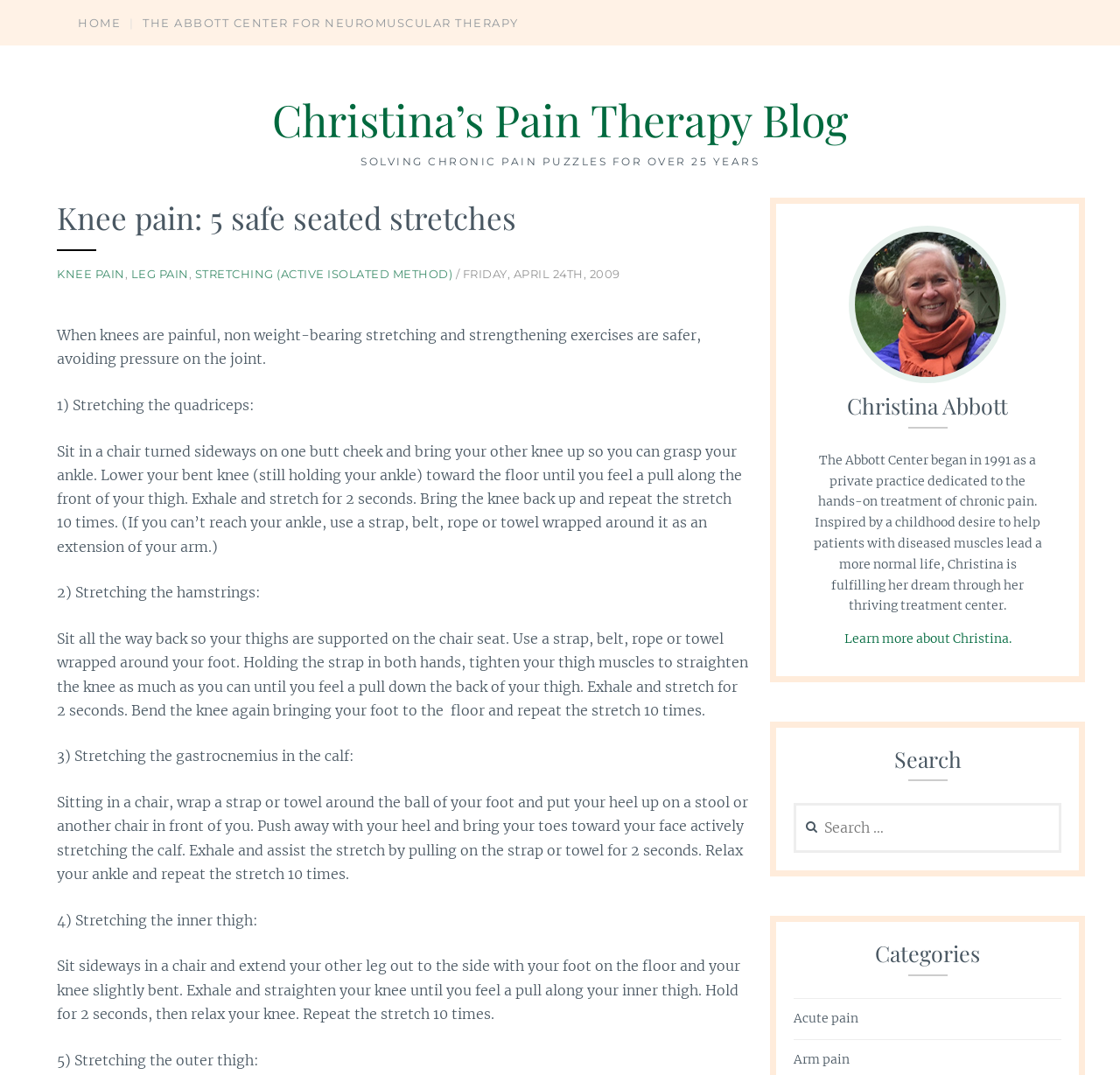Please identify the bounding box coordinates of the element I need to click to follow this instruction: "Click on KNEE PAIN".

[0.051, 0.248, 0.111, 0.261]